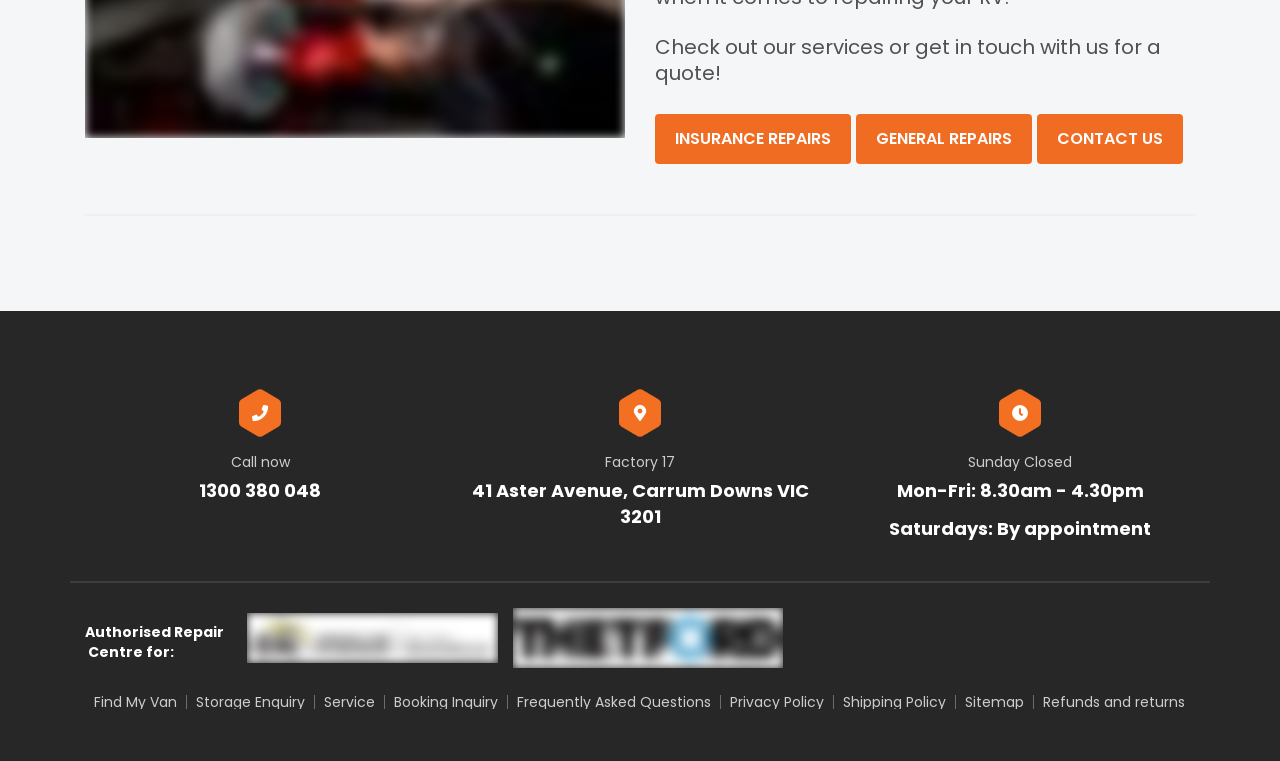Provide the bounding box coordinates of the HTML element described by the text: "Sitemap". The coordinates should be in the format [left, top, right, bottom] with values between 0 and 1.

[0.747, 0.914, 0.808, 0.932]